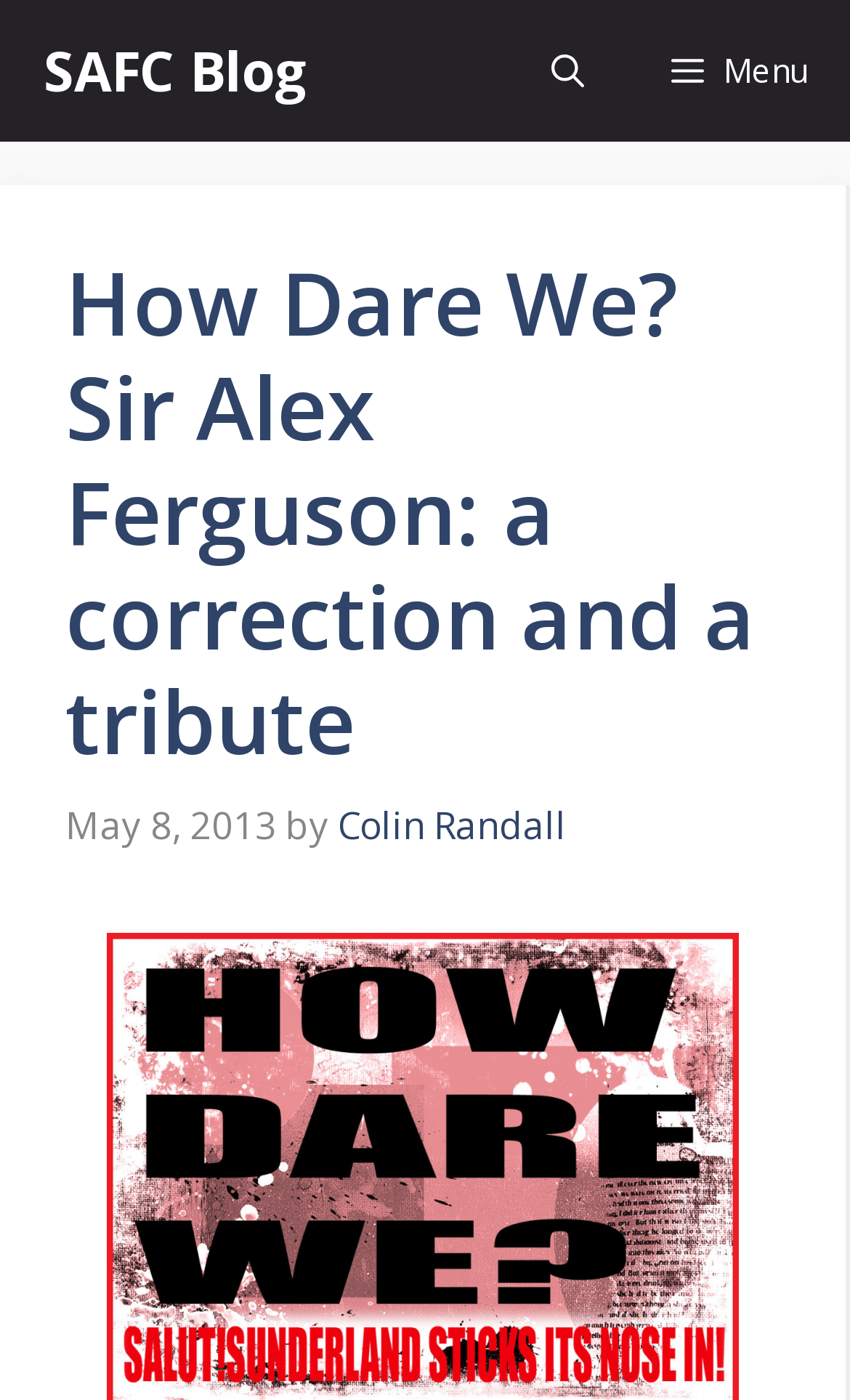Is there a search bar on the webpage?
Refer to the image and provide a one-word or short phrase answer.

Yes